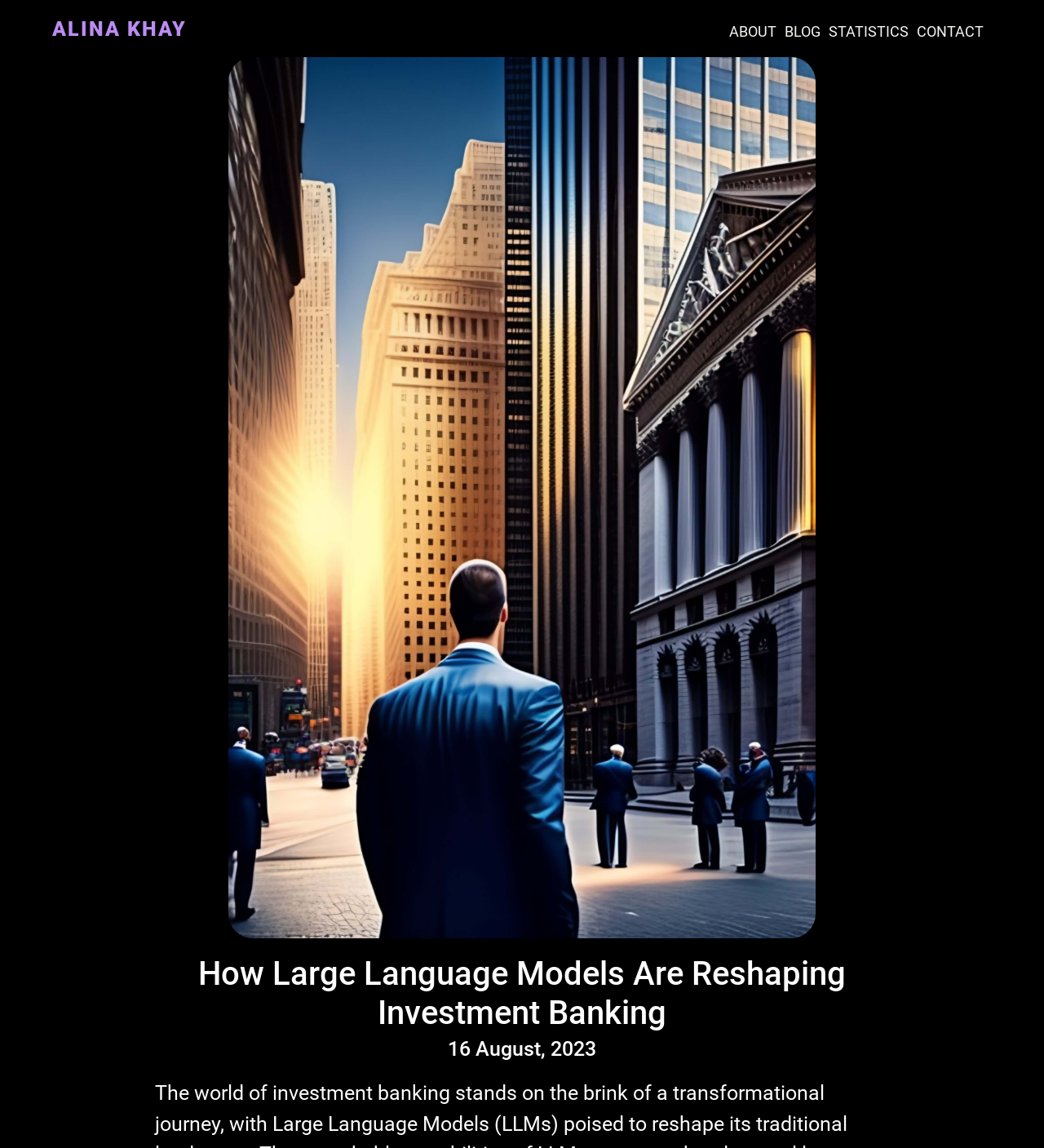Refer to the element description BLOG and identify the corresponding bounding box in the screenshot. Format the coordinates as (top-left x, top-left y, bottom-right x, bottom-right y) with values in the range of 0 to 1.

[0.752, 0.018, 0.786, 0.037]